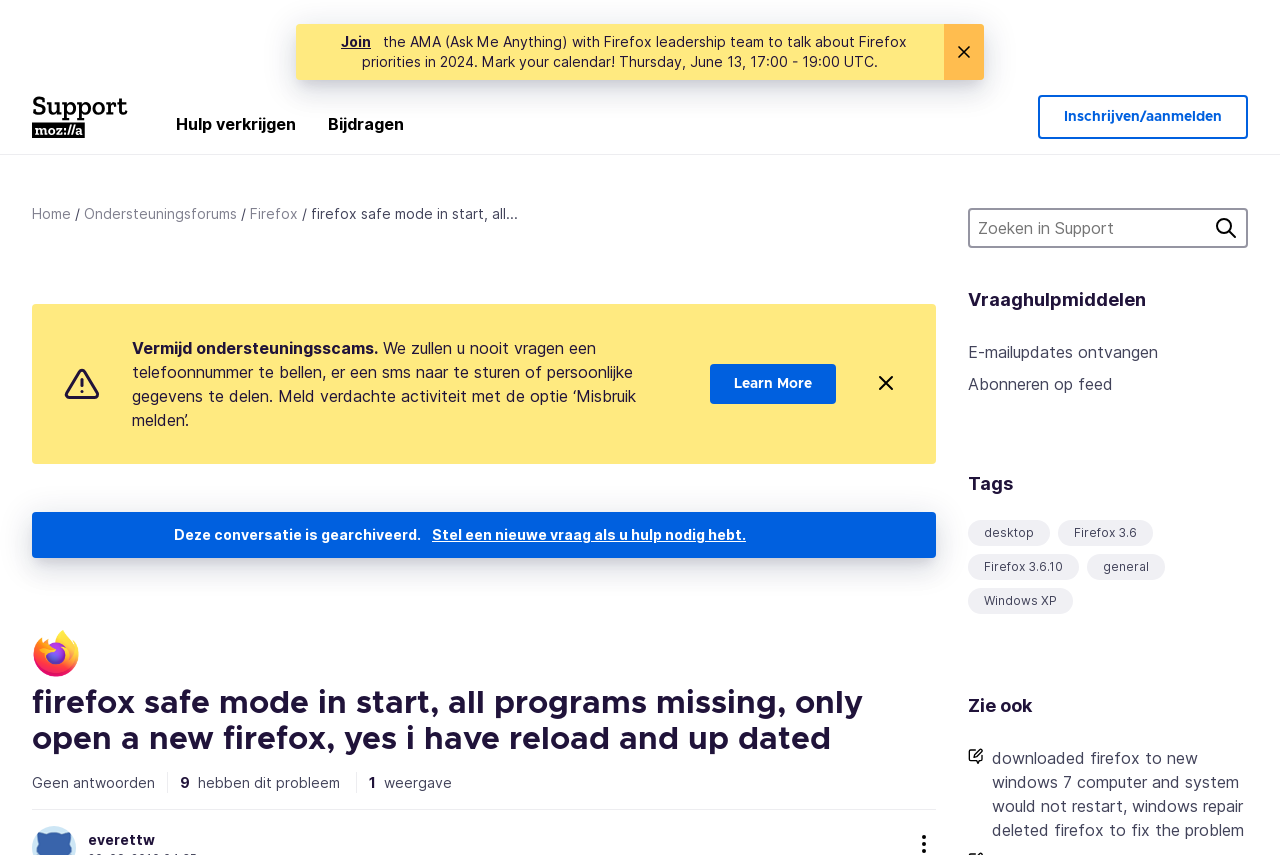Identify the bounding box for the described UI element: "Join".

[0.266, 0.037, 0.29, 0.061]